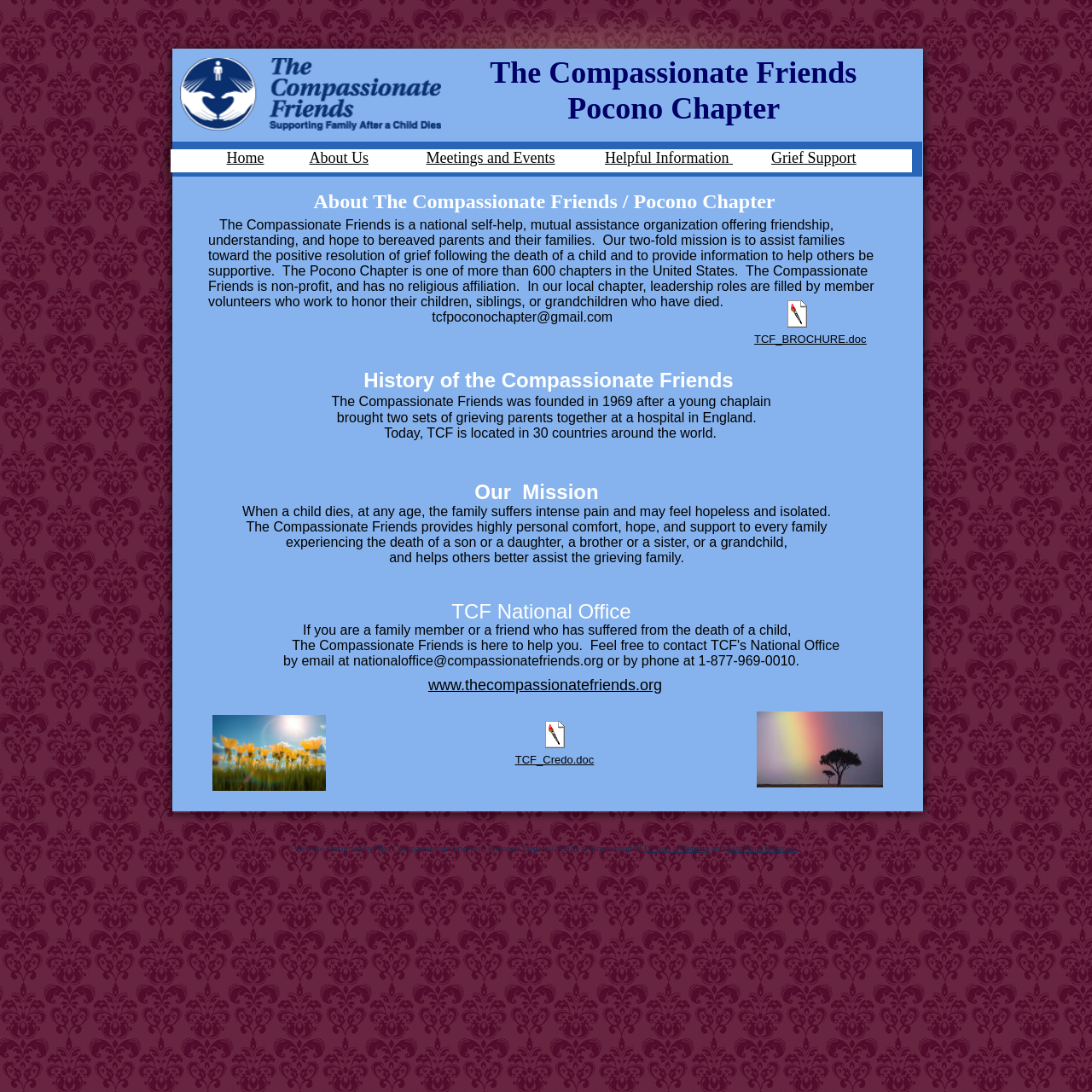Identify the bounding box coordinates of the clickable region to carry out the given instruction: "Click the Home link".

[0.207, 0.137, 0.242, 0.152]